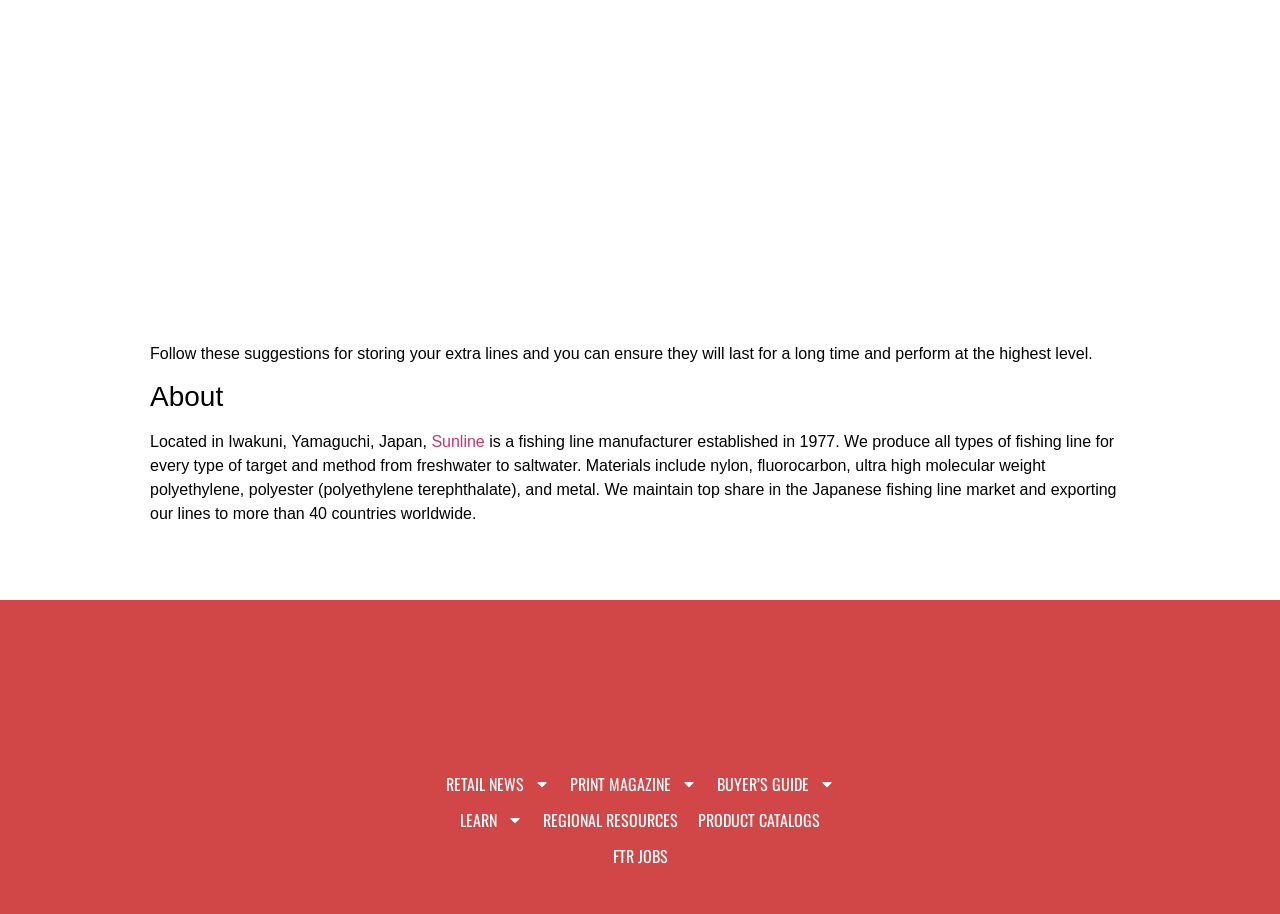How many countries does the company export to?
Provide a short answer using one word or a brief phrase based on the image.

More than 40